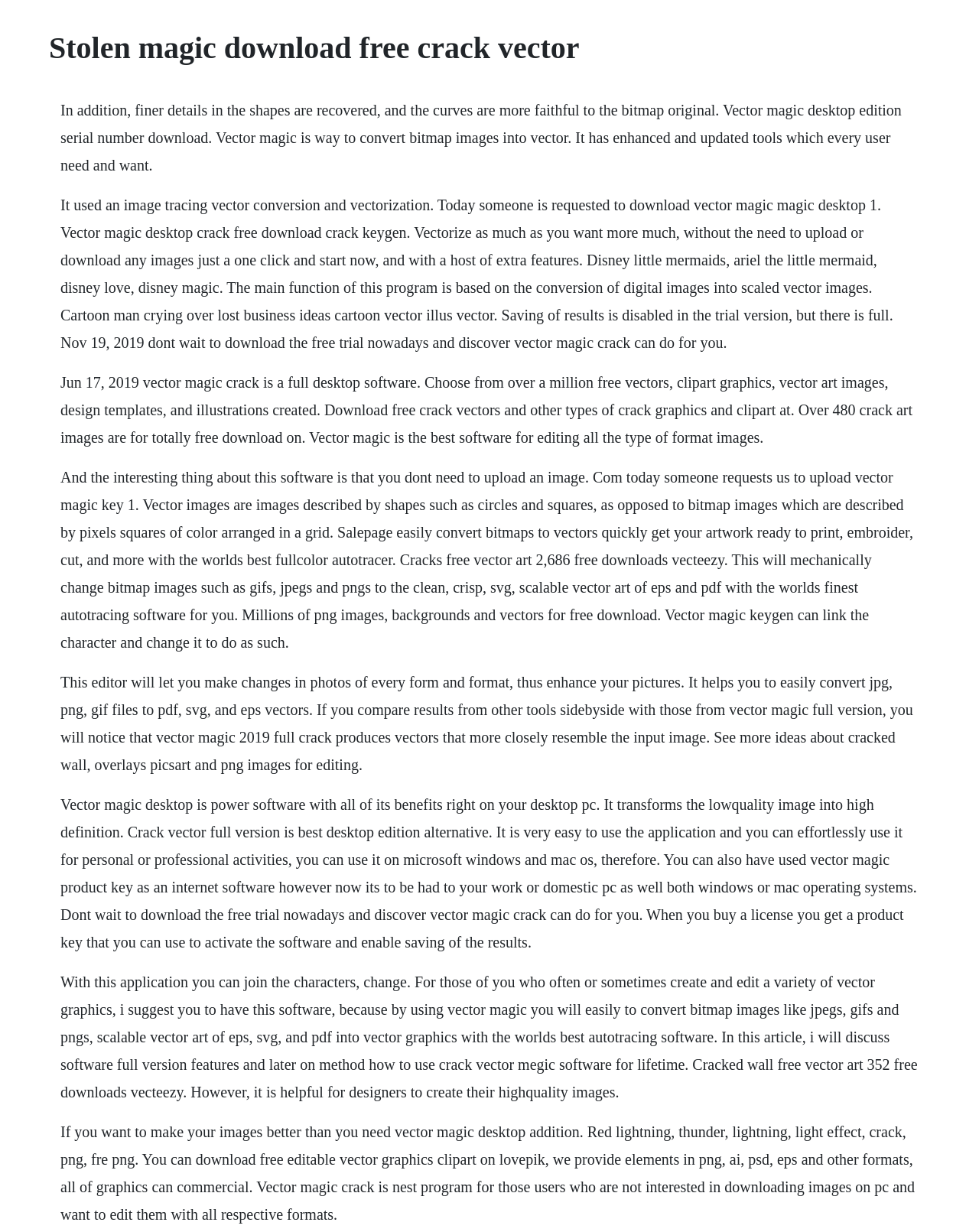Please give a succinct answer using a single word or phrase:
Can Vector Magic be used for personal or professional activities?

Yes